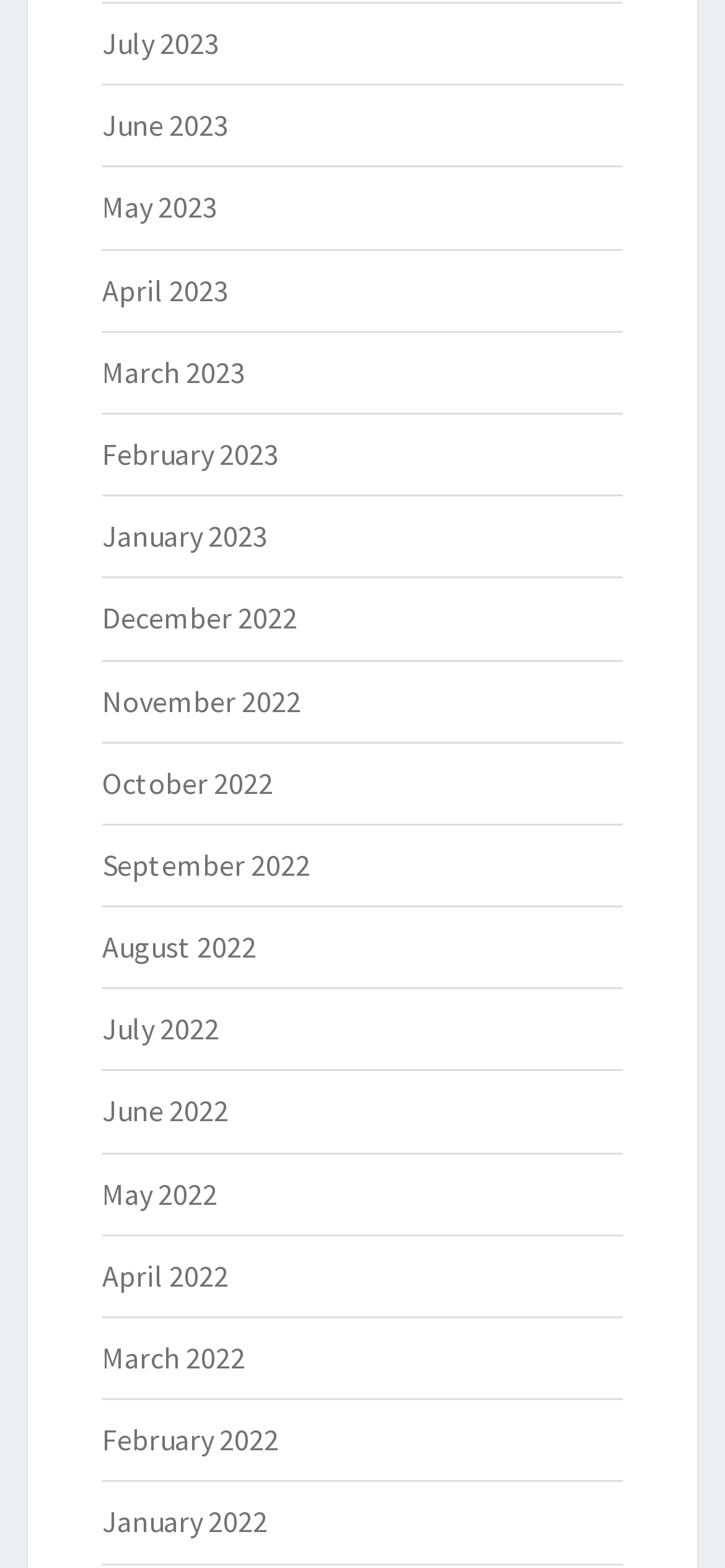Are the months listed in chronological order?
Using the image as a reference, give an elaborate response to the question.

I examined the list of links and found that the months are listed in reverse chronological order, with the most recent month, July 2023, at the top and the earliest month, January 2022, at the bottom.